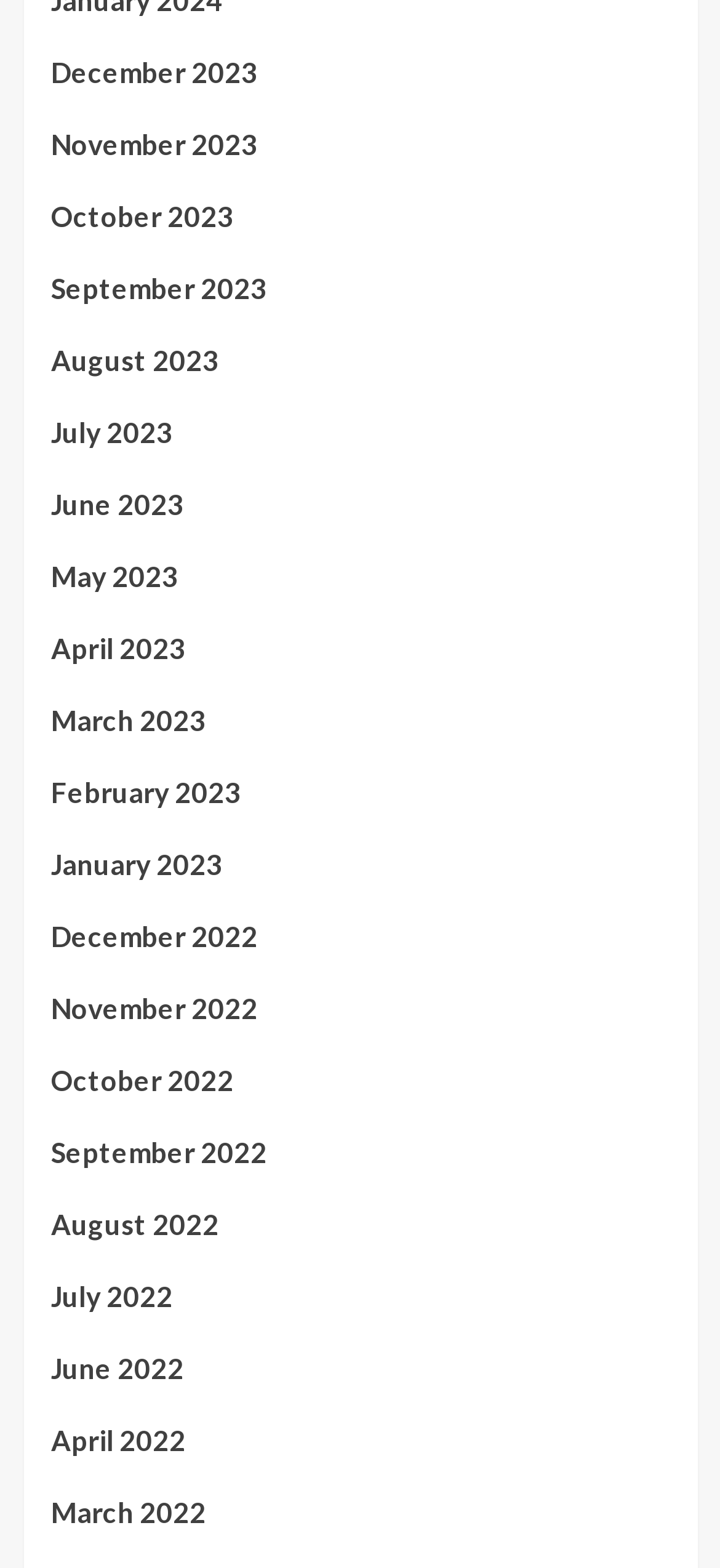What is the common pattern among the link texts?
Please provide a detailed and comprehensive answer to the question.

I observed that all the link texts follow a consistent pattern of 'Month YYYY', where 'Month' is the name of the month and 'YYYY' is the year. This pattern is consistent across all the links on the webpage.